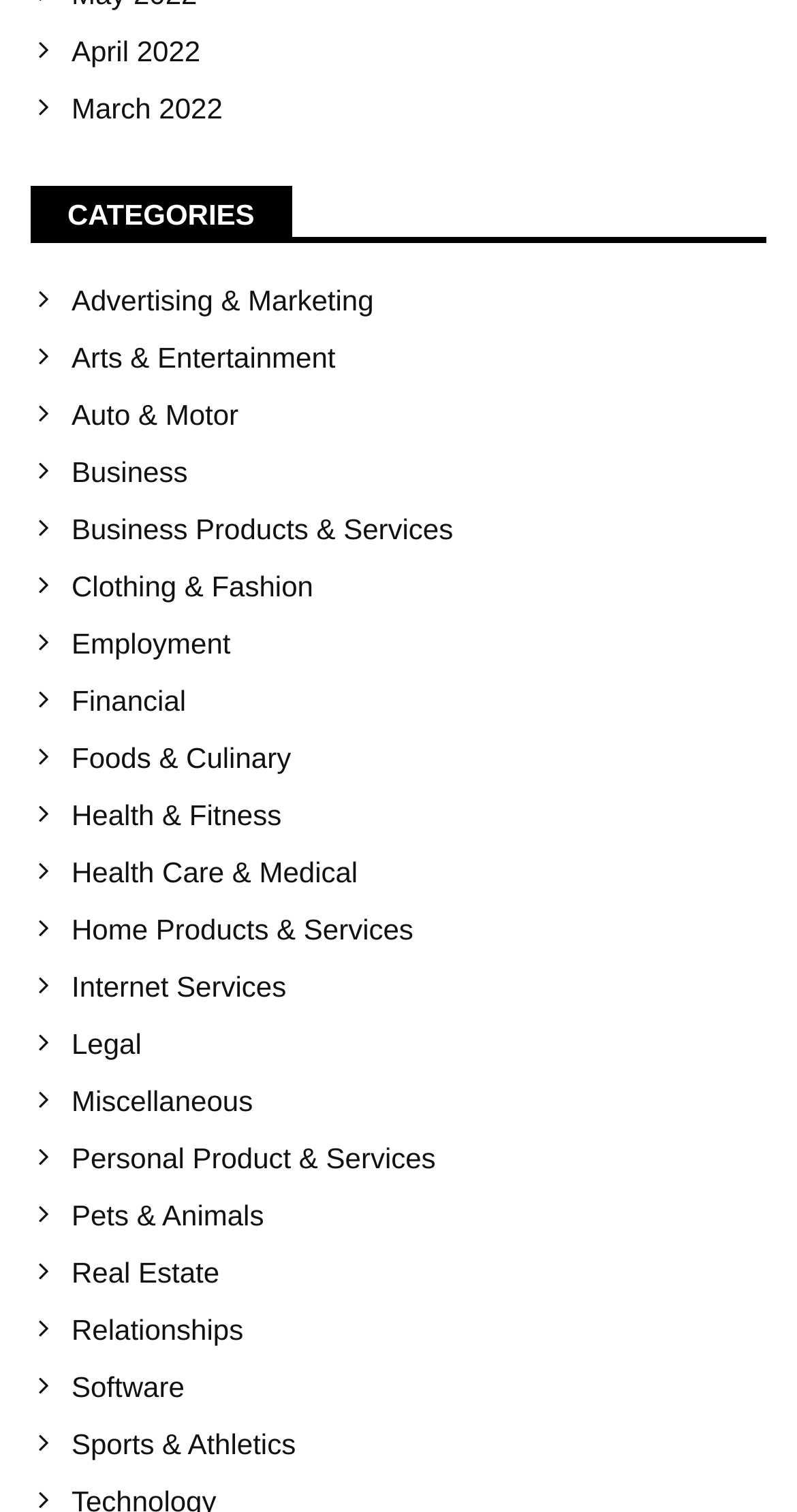Please specify the bounding box coordinates of the clickable section necessary to execute the following command: "Browse Advertising & Marketing".

[0.09, 0.188, 0.962, 0.209]